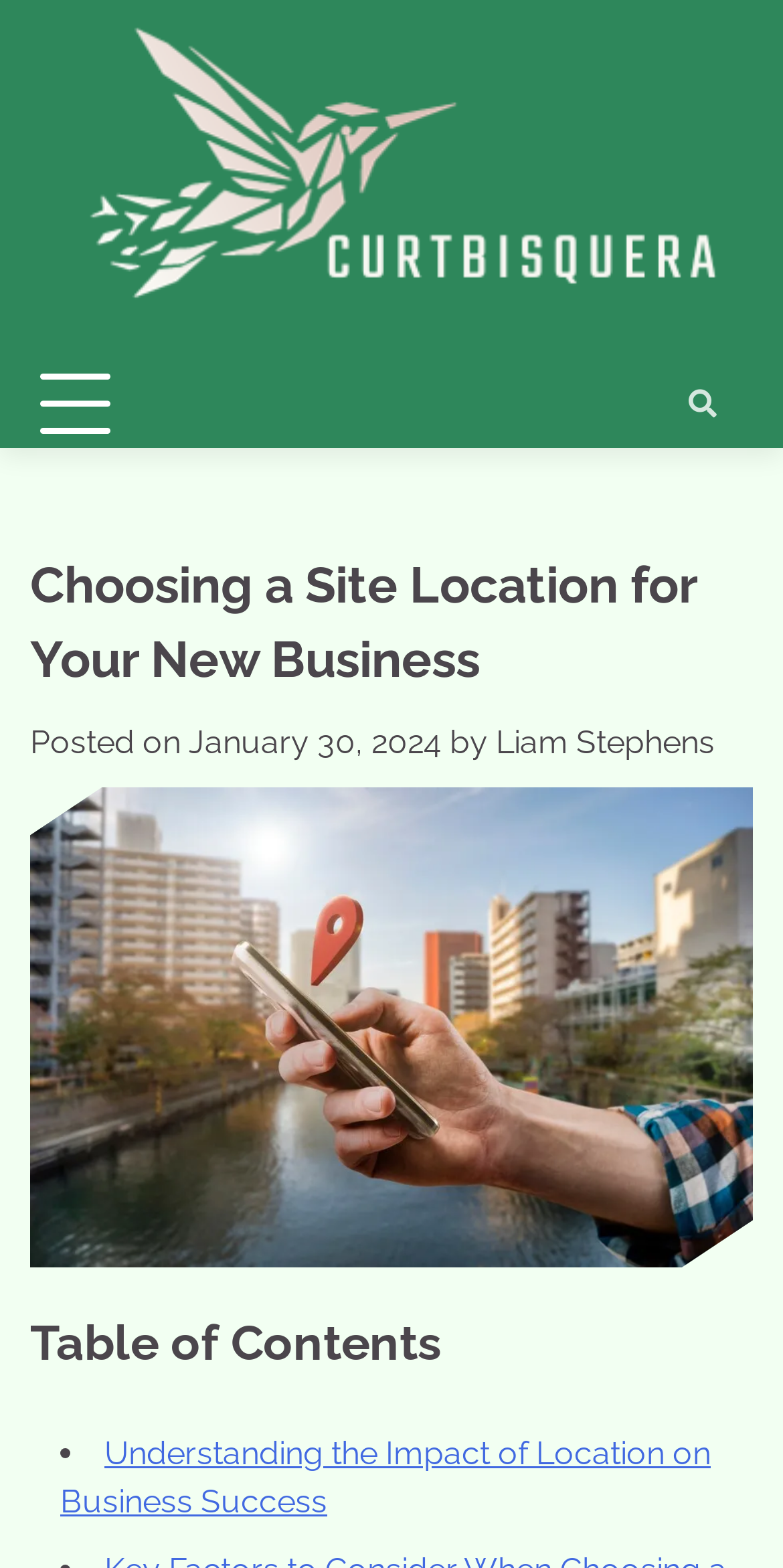Give a short answer using one word or phrase for the question:
Is there an image on the webpage?

Yes